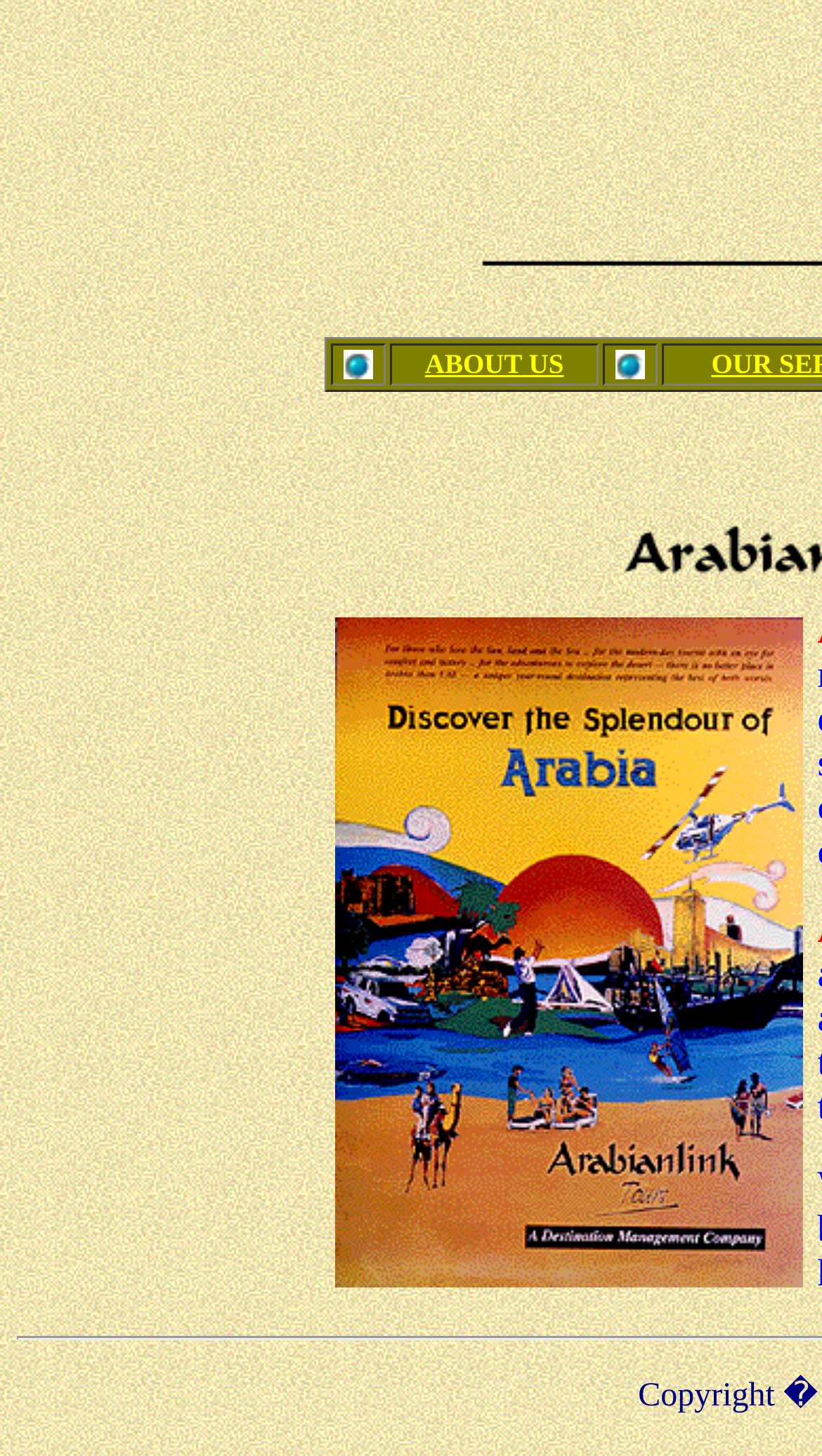Refer to the image and provide an in-depth answer to the question: 
What is the purpose of the link 'ABOUT US'?

I inferred the purpose of the link 'ABOUT US' by its text content. It is likely that clicking on this link will navigate the user to a page that provides information about the company or organization.